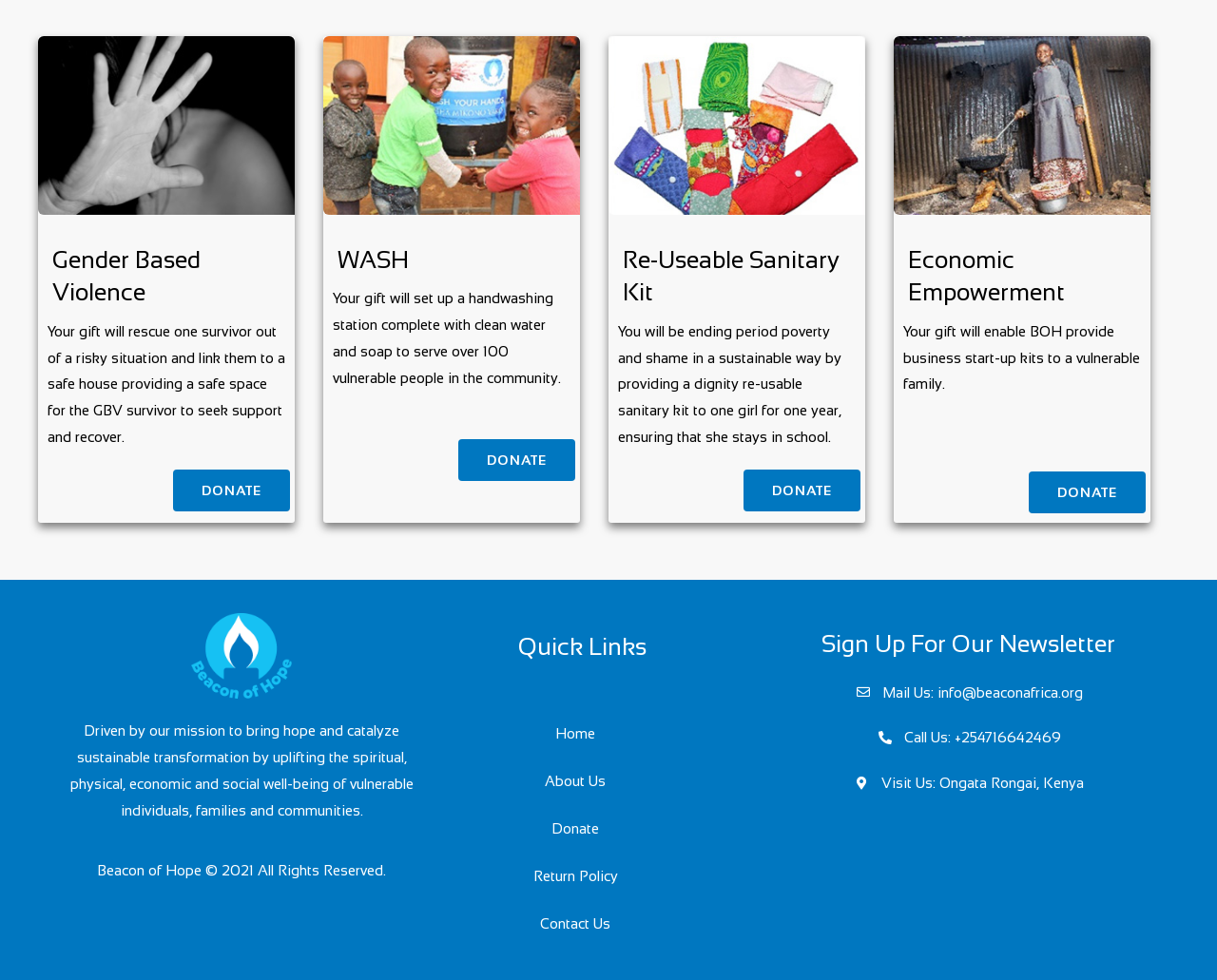Provide the bounding box coordinates of the HTML element this sentence describes: "Return Policy".

[0.358, 0.87, 0.588, 0.918]